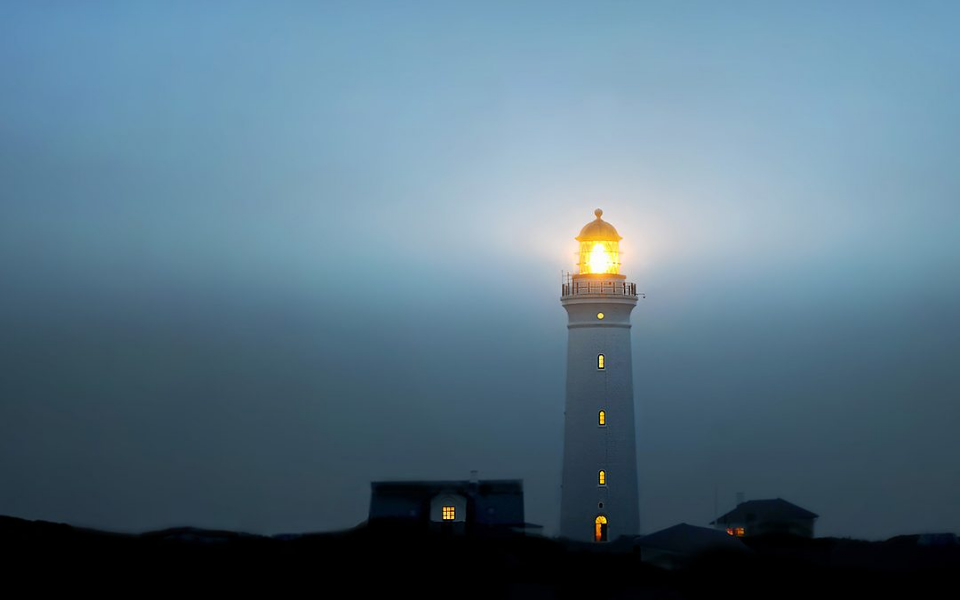Use the details in the image to answer the question thoroughly: 
What is the purpose of the lighthouse's beam of light?

The caption explains that the lighthouse's beam of light shines brightly, illuminating the surrounding mist, and serves as a symbol of guidance for sailors navigating the dark waters.